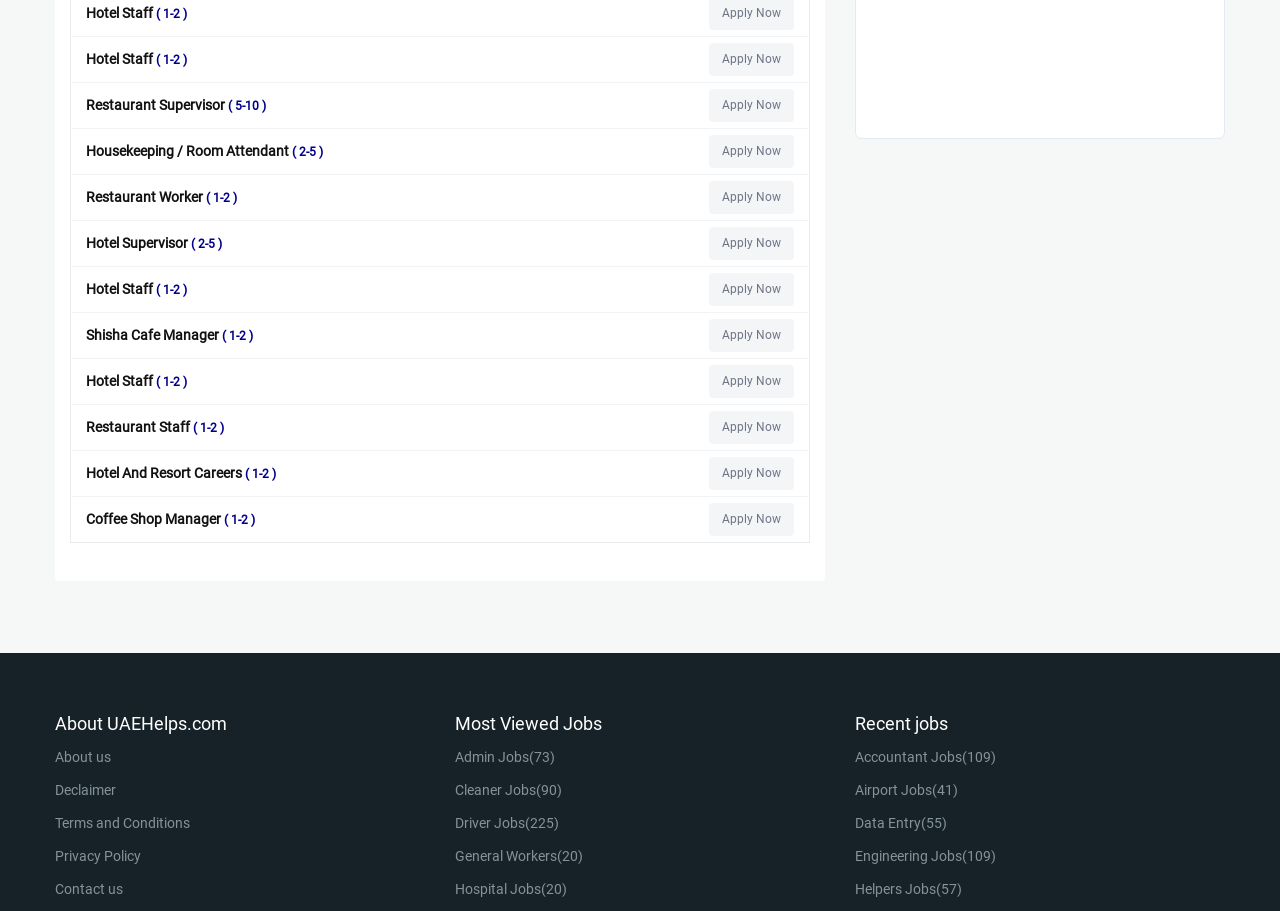Find the bounding box coordinates of the area to click in order to follow the instruction: "Read the article 'Handmade Craft Business: Why It’s a Good Way to Make Money'".

None